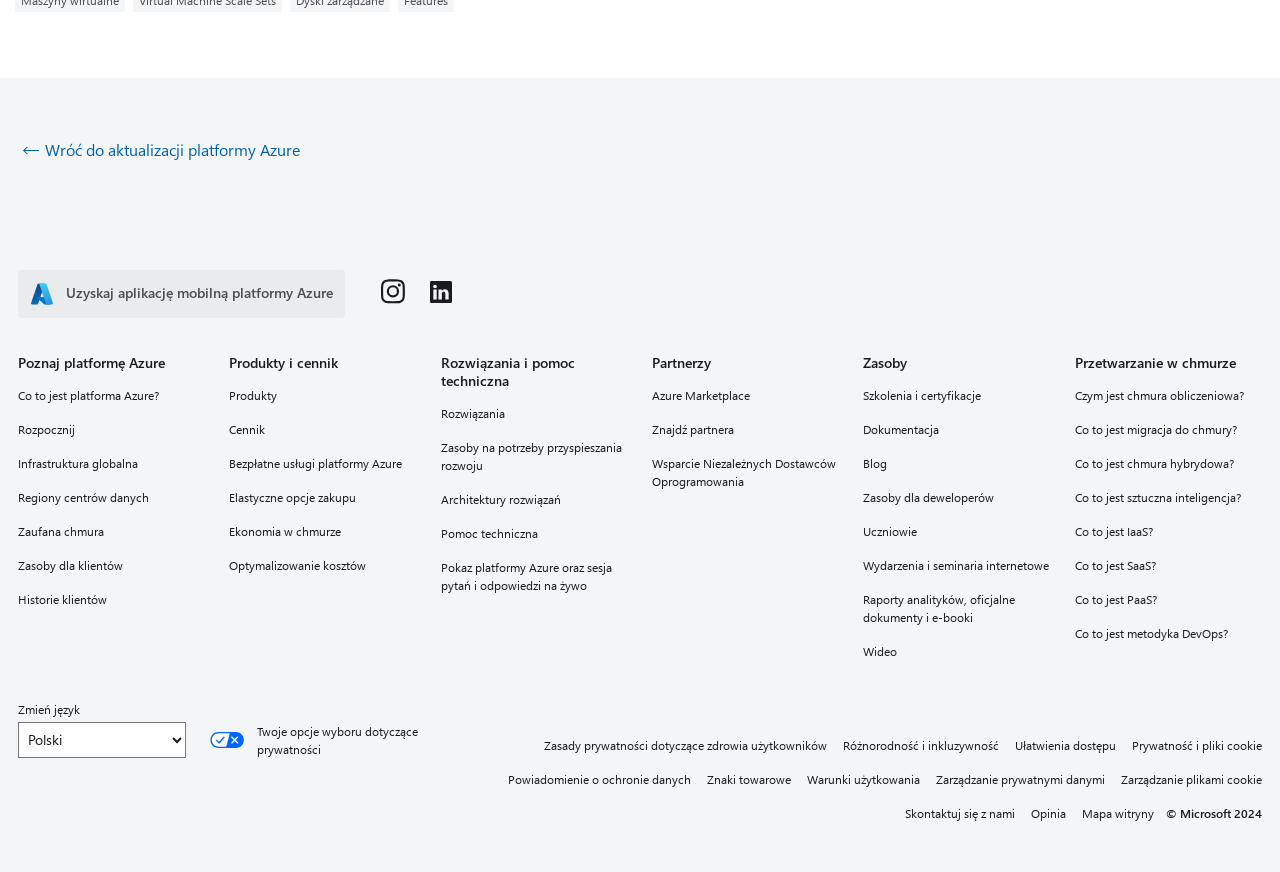Provide the bounding box coordinates for the specified HTML element described in this description: "Leadership". The coordinates should be four float numbers ranging from 0 to 1, in the format [left, top, right, bottom].

None